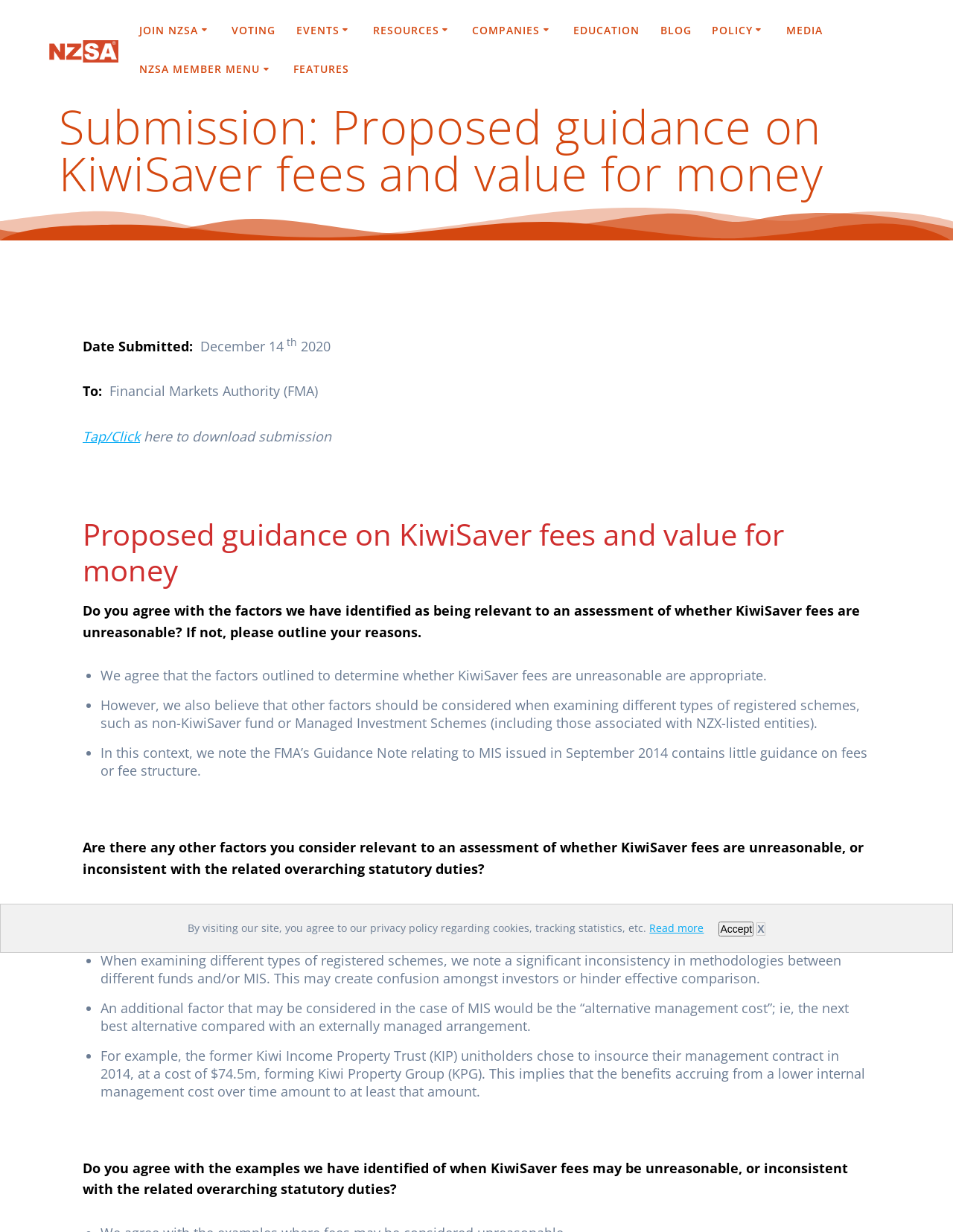Please provide the bounding box coordinates in the format (top-left x, top-left y, bottom-right x, bottom-right y). Remember, all values are floating point numbers between 0 and 1. What is the bounding box coordinate of the region described as: Media

[0.825, 0.018, 0.863, 0.033]